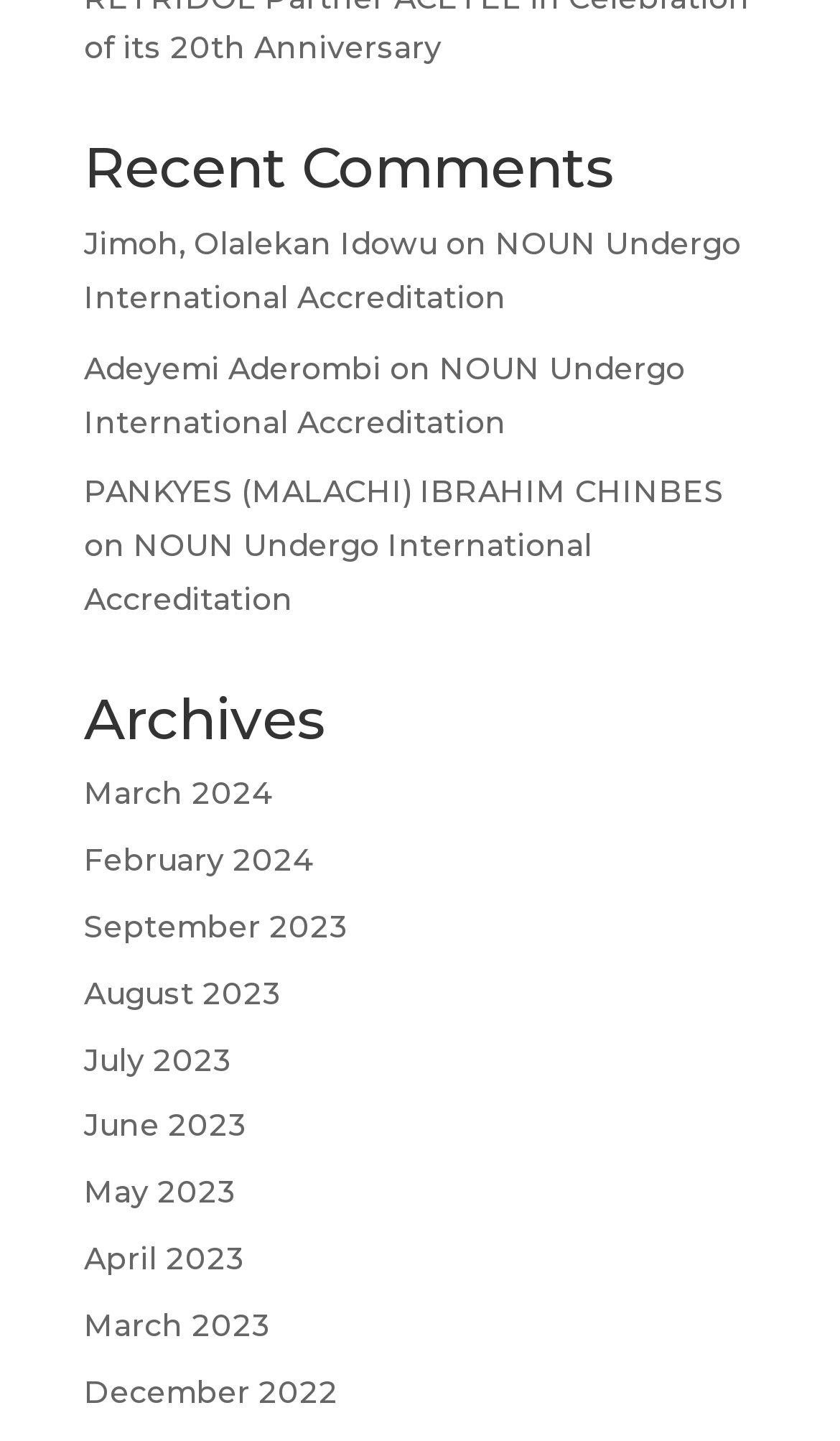What is the earliest month and year listed in the archives?
Using the information from the image, provide a comprehensive answer to the question.

I looked at the list of link elements under the 'Archives' heading and found the earliest month and year listed, which is December 2022.